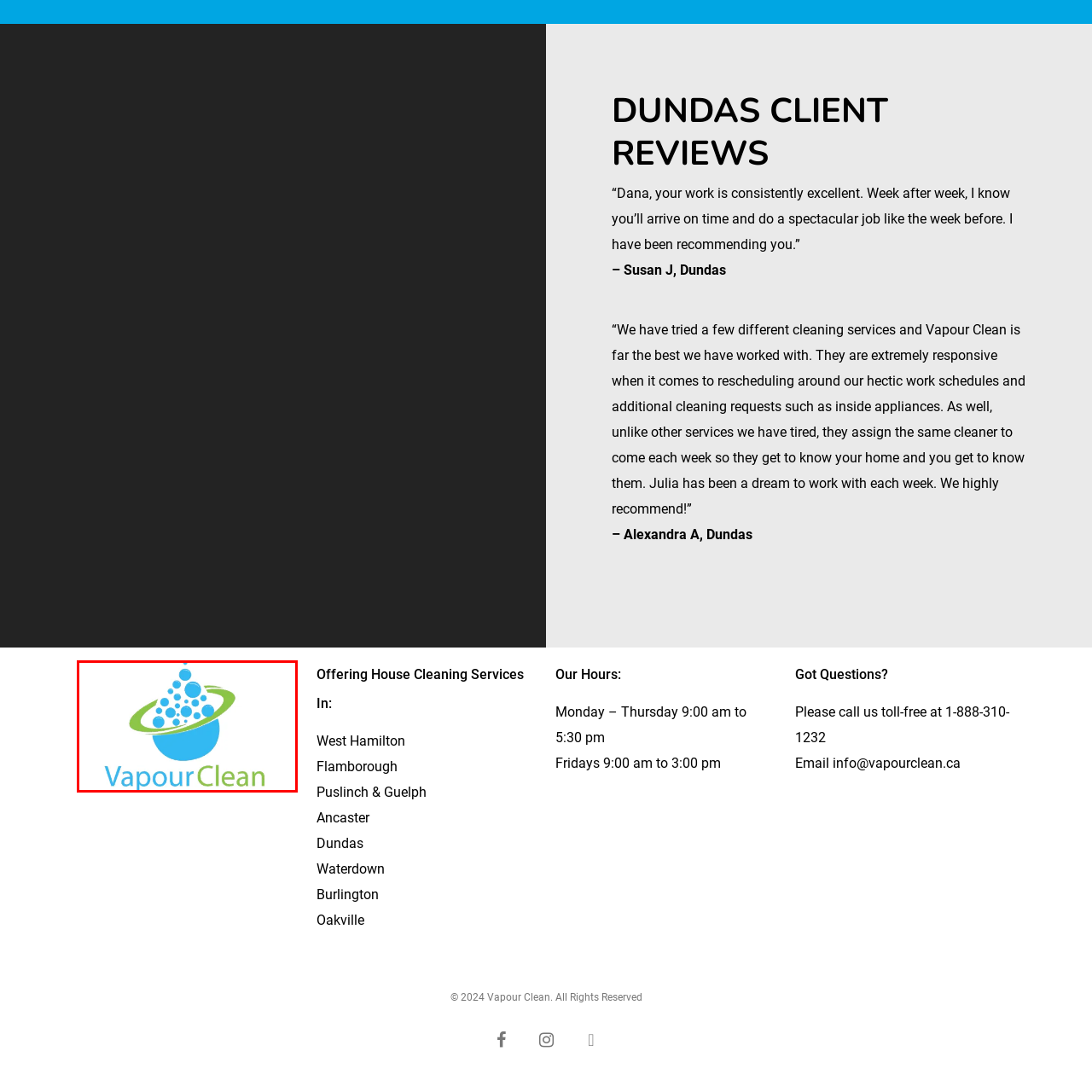Offer a complete and descriptive caption for the image marked by the red box.

The image showcases the logo of Vapour Clean, a professional cleaning service. The logo features a vibrant design, prominently displaying a blue drop shape at the center, surrounded by various blue bubbles that convey a sense of freshness and cleanliness. A green swirl encircles the drop, adding a dynamic touch that reflects the company's commitment to eco-friendly cleaning solutions. Below the graphic element, the name "VapourClean" is elegantly rendered in a modern font, balancing both blue and green colors, which enhances the brand's identity as a refreshing and reliable choice for house cleaning services.